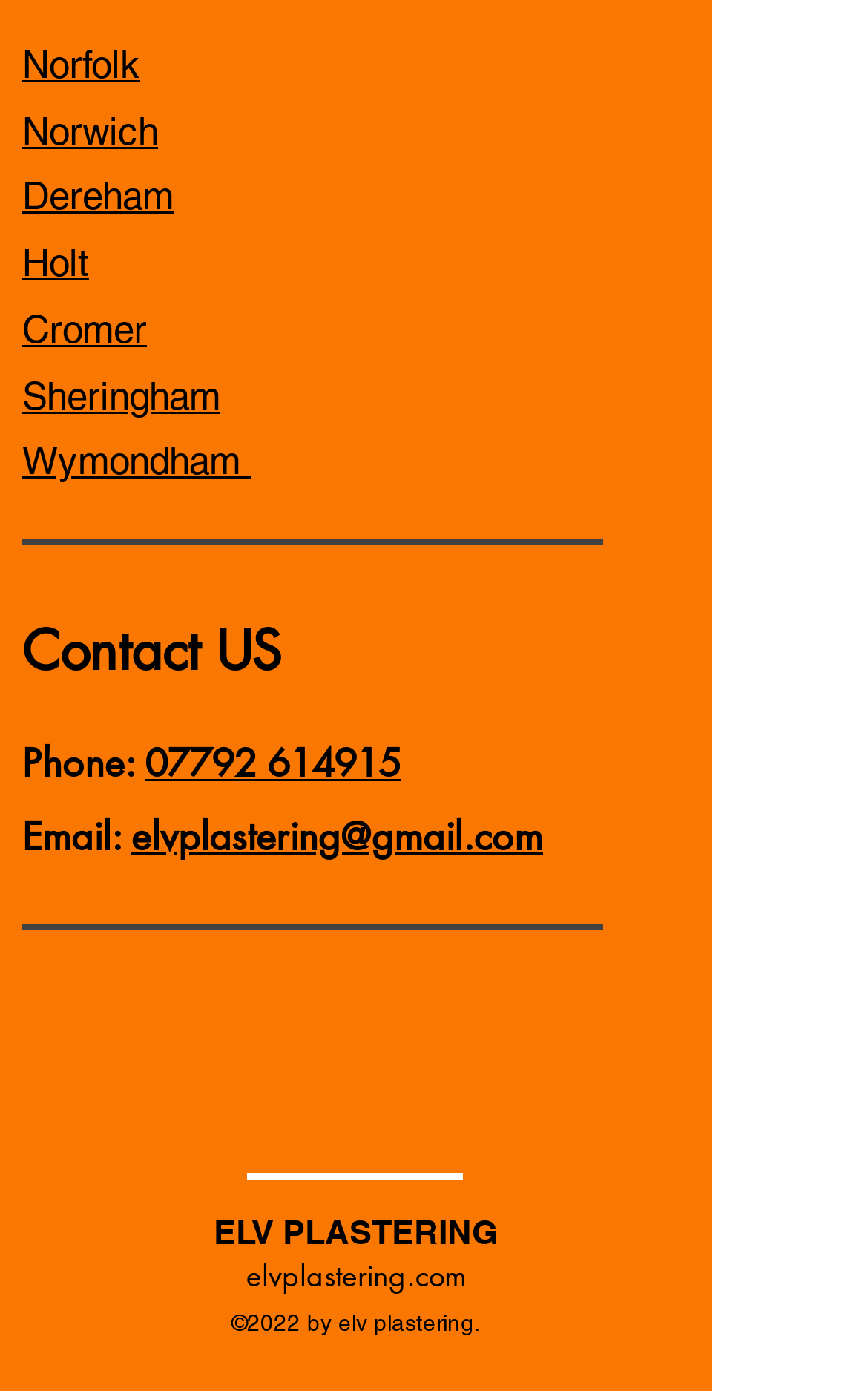Predict the bounding box coordinates for the UI element described as: "ELV PLASTERING". The coordinates should be four float numbers between 0 and 1, presented as [left, top, right, bottom].

[0.246, 0.872, 0.574, 0.9]